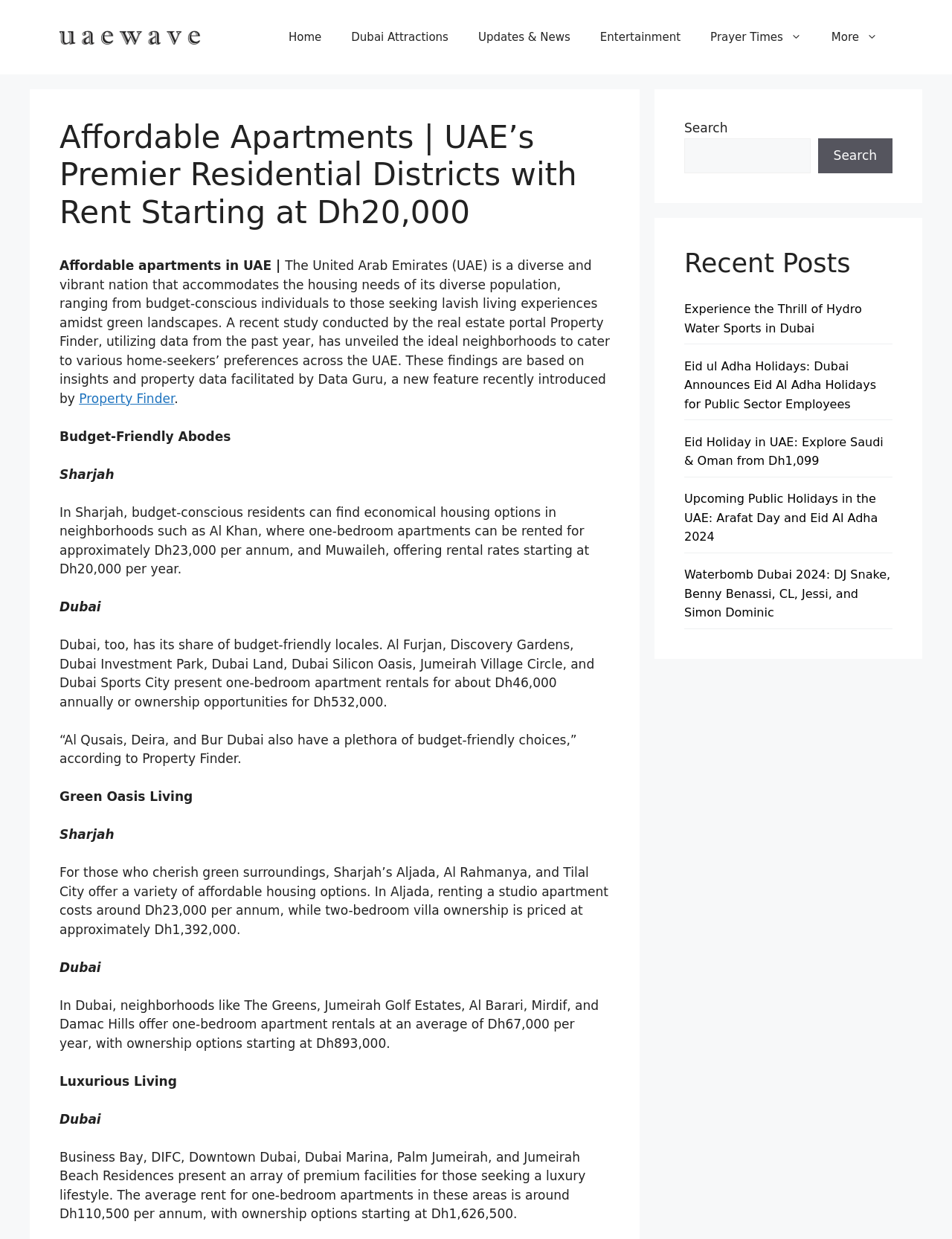Respond to the question below with a concise word or phrase:
What is the name of the feature introduced by Property Finder?

Data Guru